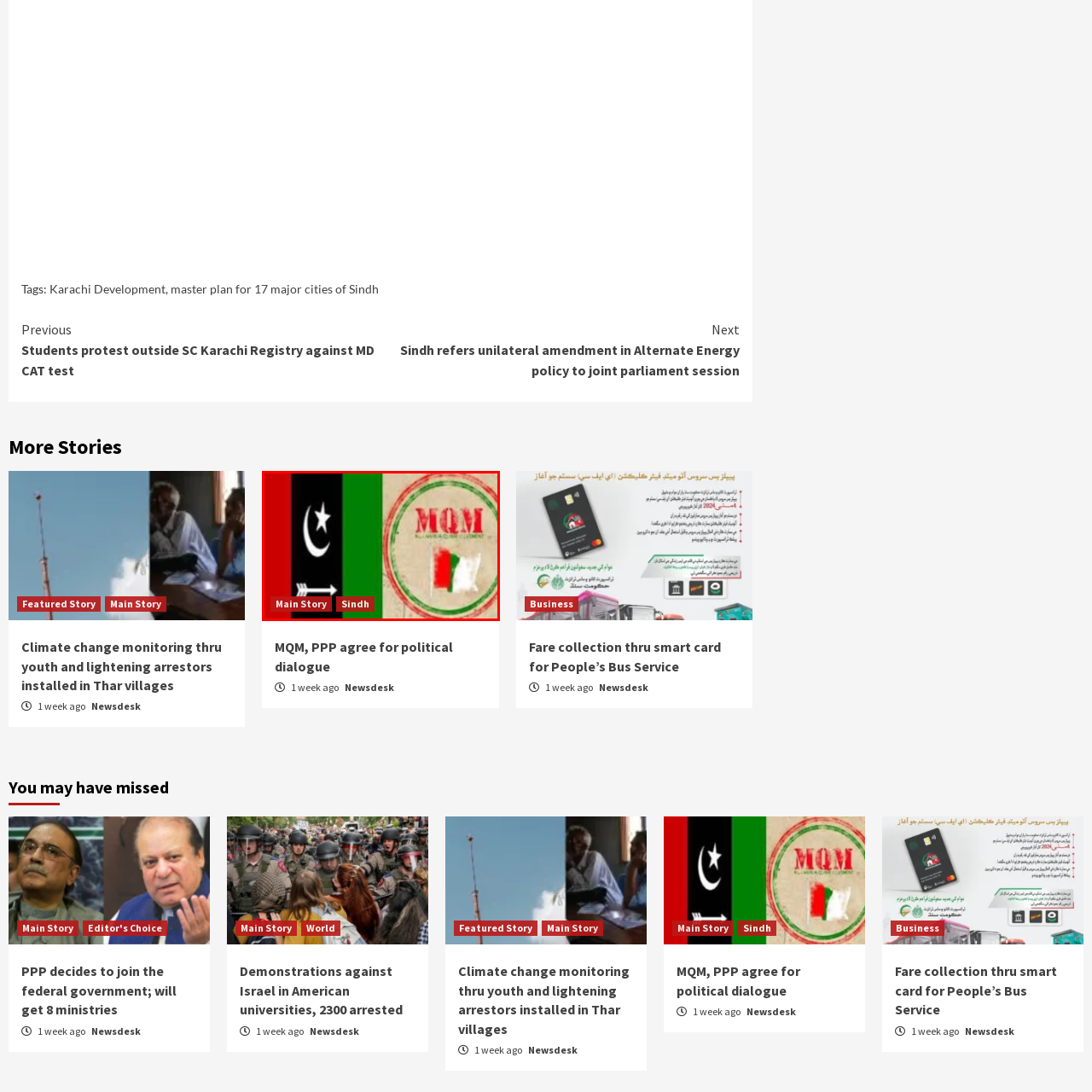What is the shape of the MQM's logo border?
Take a look at the image highlighted by the red bounding box and provide a detailed answer to the question.

The caption describes the MQM's logo as being encircled with a marked red border, indicating that the border is a circle with a red color.